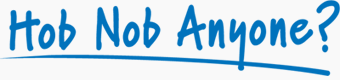What is the topic of discussion?
Please answer the question with a single word or phrase, referencing the image.

Reading Football Club